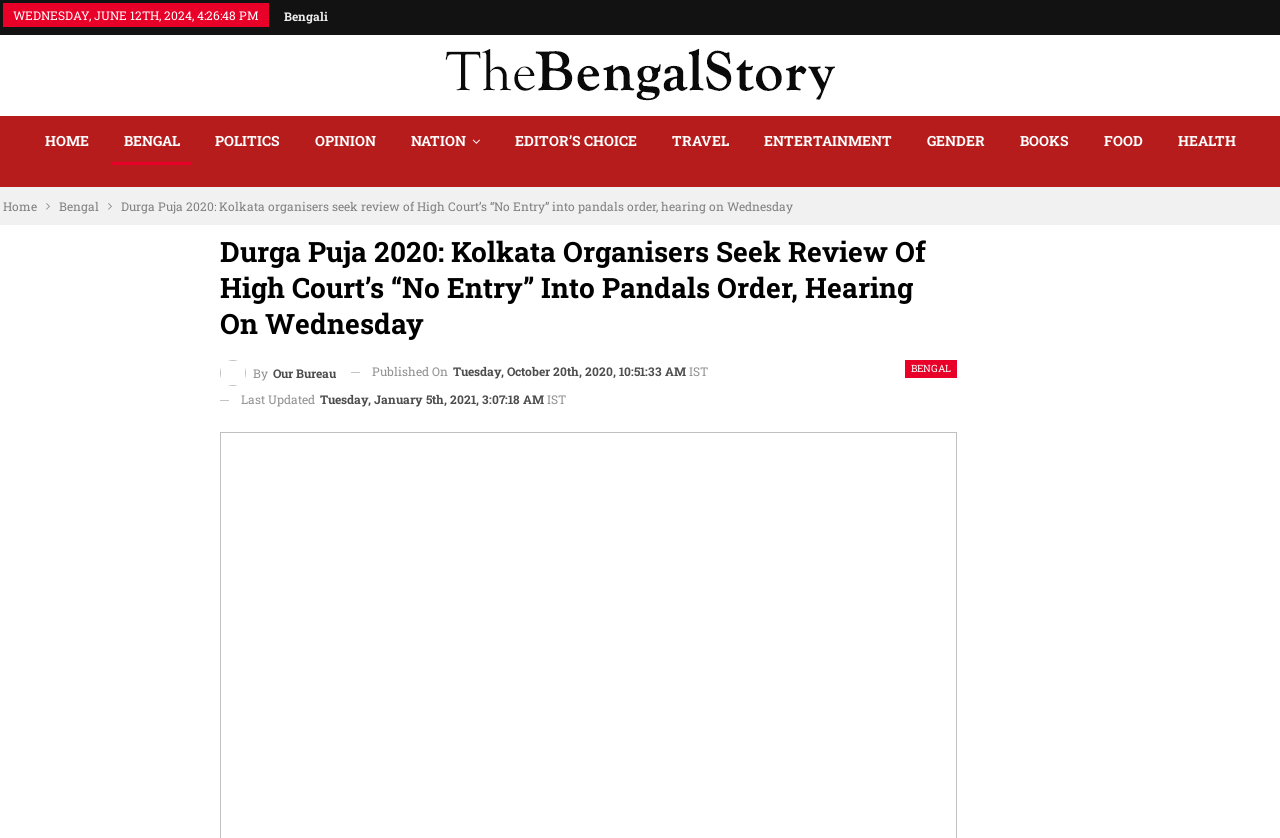Identify and provide the main heading of the webpage.

Durga Puja 2020: Kolkata Organisers Seek Review Of High Court’s “No Entry” Into Pandals Order, Hearing On Wednesday